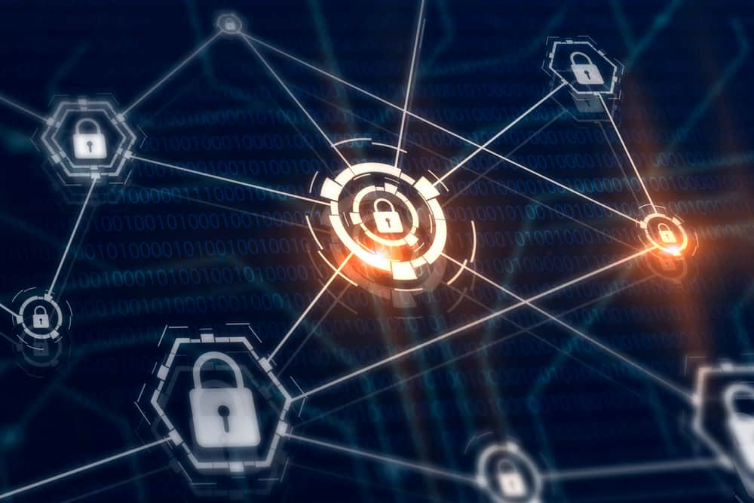Explain the image thoroughly, highlighting all key elements.

The image illustrates a stylized representation of enterprise network security, featuring interconnected nodes symbolized by digital locks. The central lock emits a warm glow, emphasizing its significance in a security framework. Surrounding it are various other locks connected by lines, depicting a complex network architecture. The background is filled with binary code patterns, reinforcing the technological context. This visual encapsulates the theme of safeguarding data across distributed networks, highlighting the challenges faced by traditional security measures as enterprise systems evolve. This illustration relates to topics such as network management, micro-segmentation, and modern security strategies crucial for protecting enterprise environments.